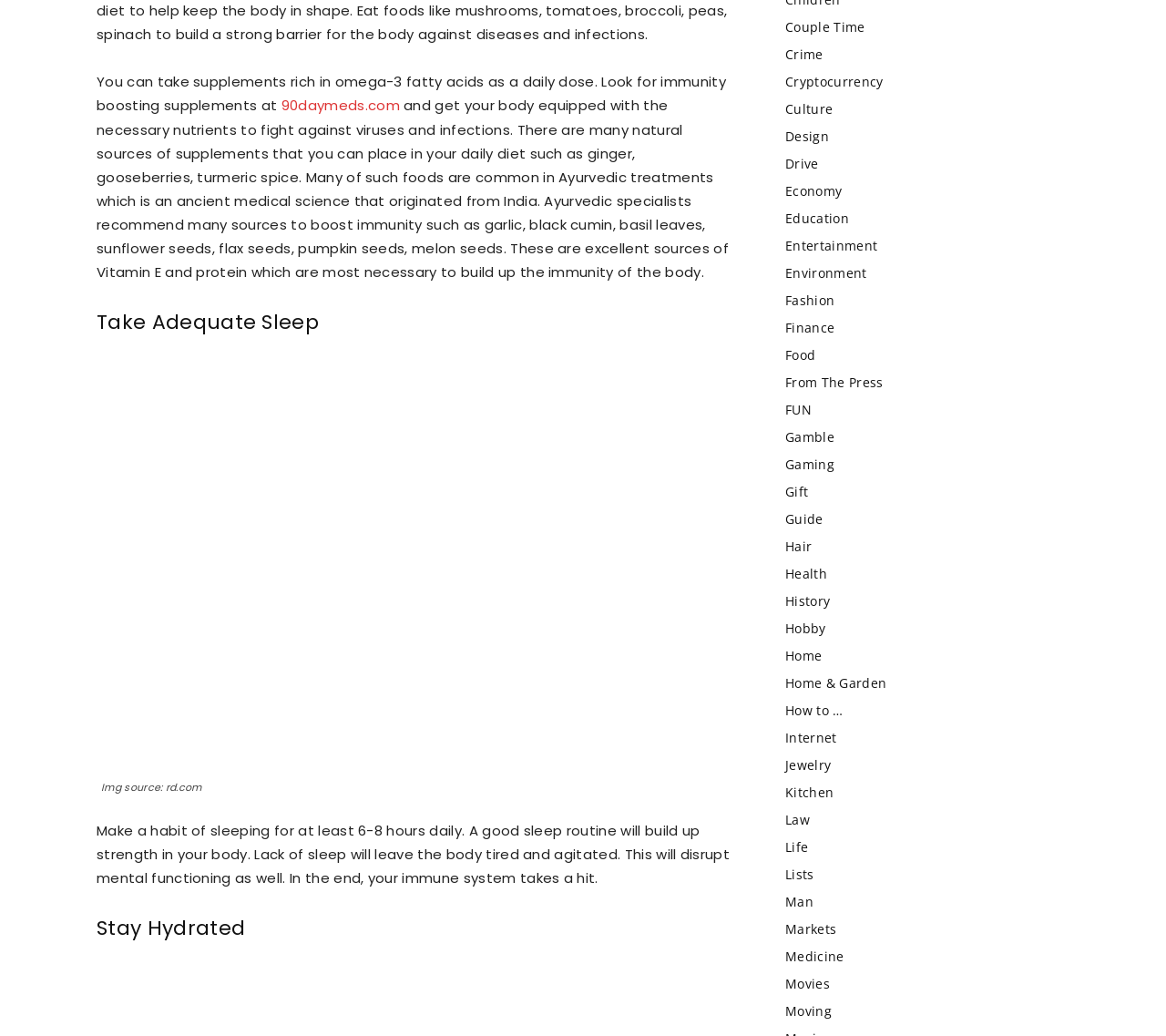Using the provided element description: "Guide", determine the bounding box coordinates of the corresponding UI element in the screenshot.

[0.673, 0.493, 0.706, 0.509]